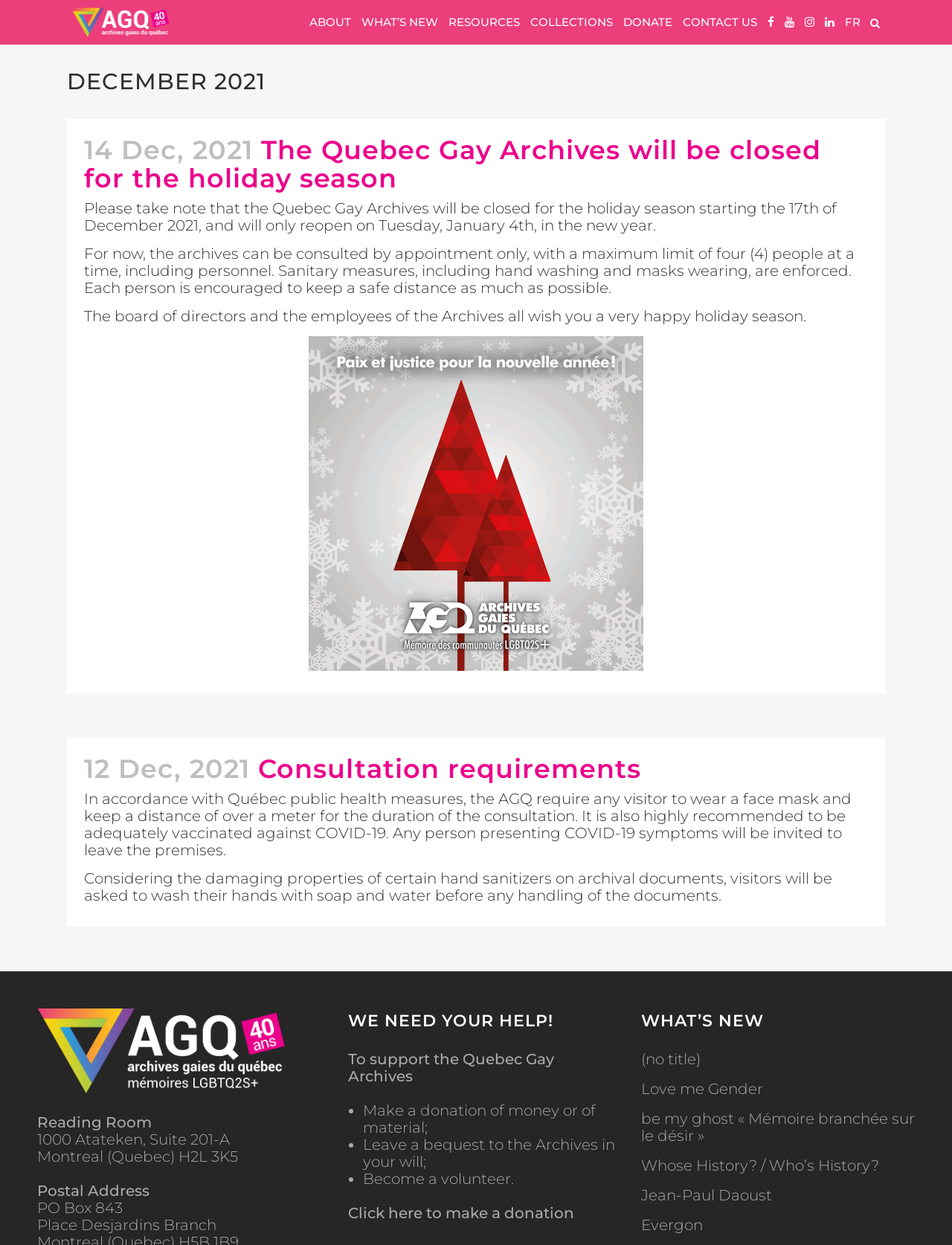Locate the bounding box coordinates of the clickable region to complete the following instruction: "Consult the Reading Room information."

[0.039, 0.894, 0.159, 0.908]